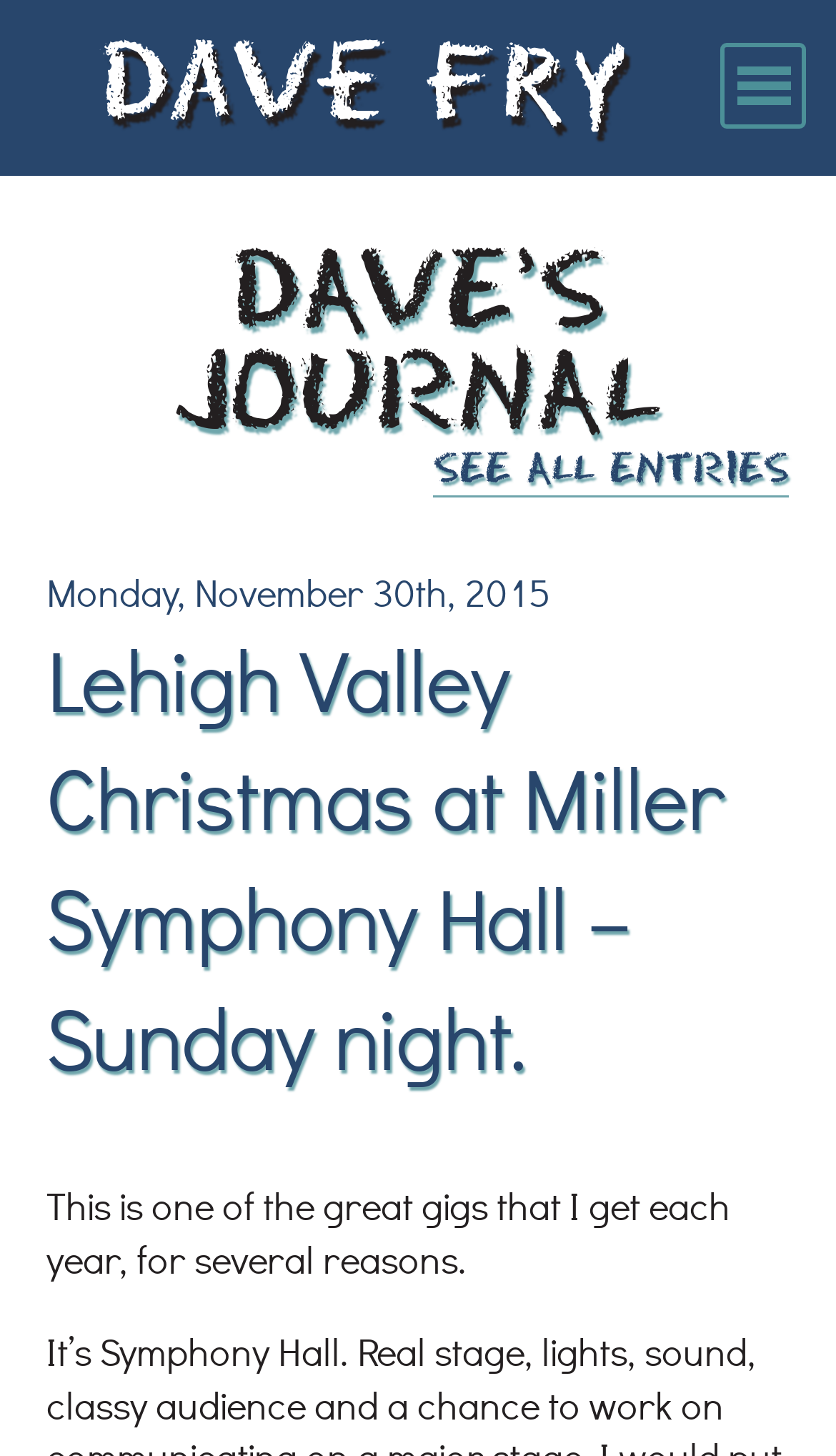Identify the bounding box coordinates of the region that needs to be clicked to carry out this instruction: "go to the 'Home' page". Provide these coordinates as four float numbers ranging from 0 to 1, i.e., [left, top, right, bottom].

[0.0, 0.127, 1.0, 0.187]